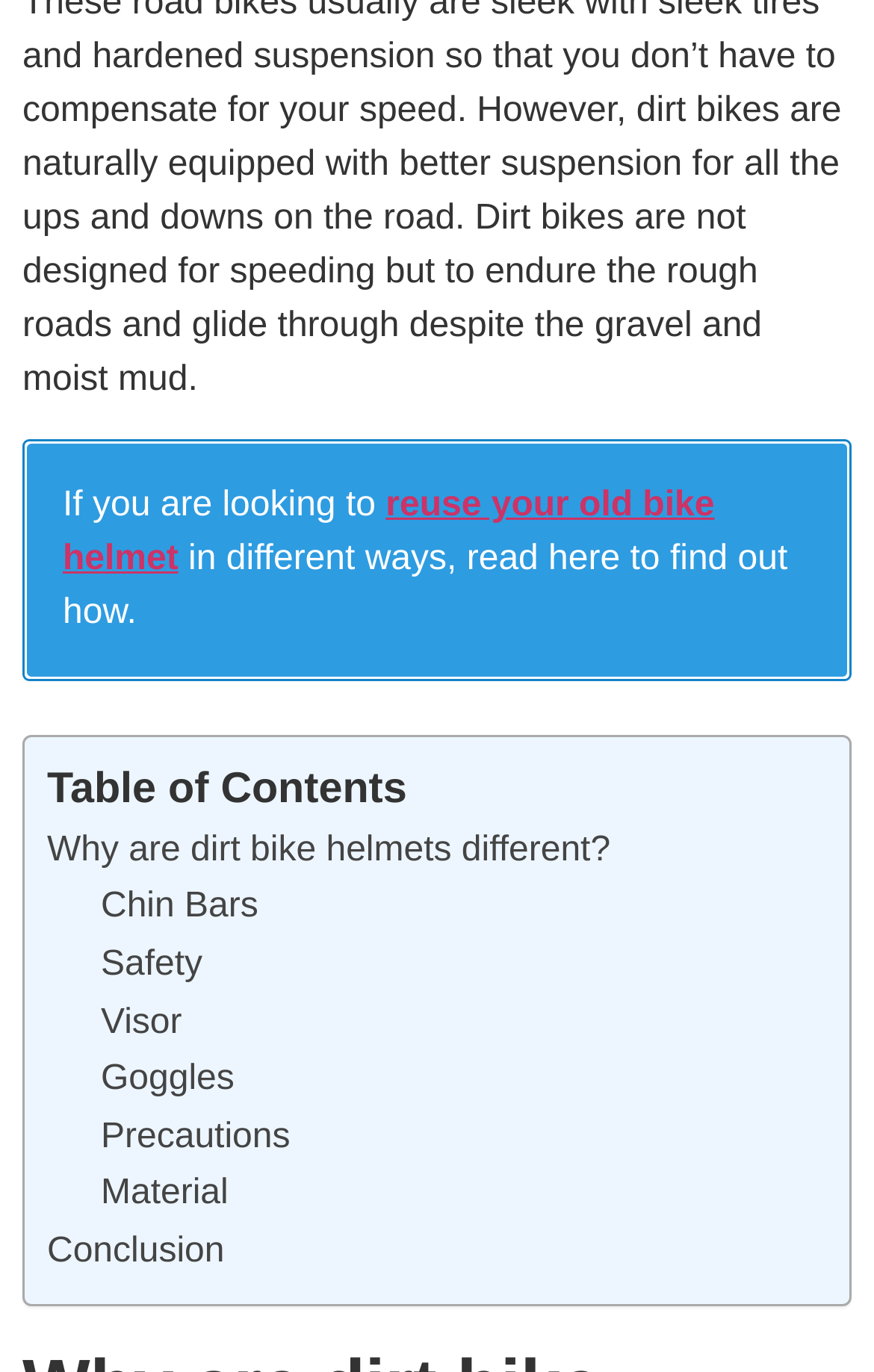Can you show the bounding box coordinates of the region to click on to complete the task described in the instruction: "Click on 'reuse your old bike helmet'"?

[0.072, 0.354, 0.817, 0.421]